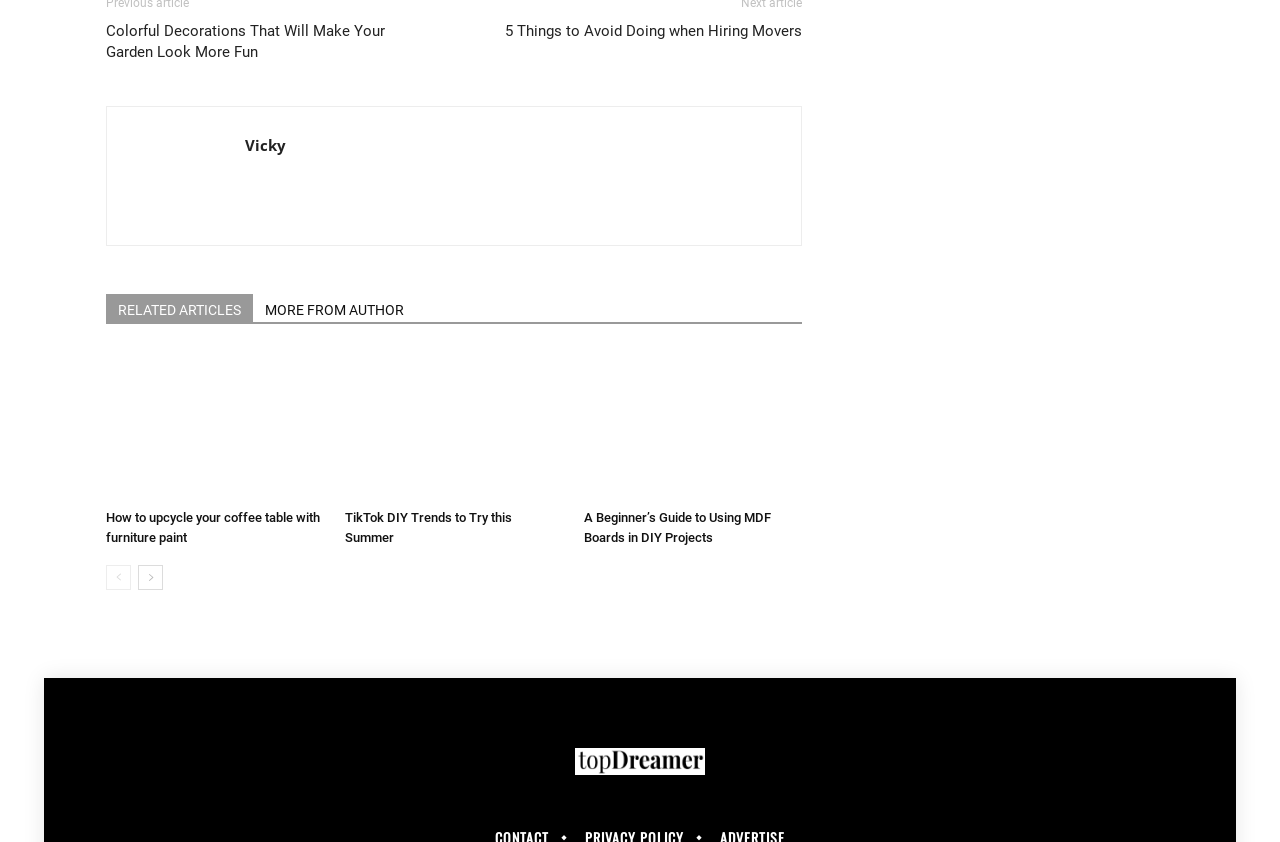Identify and provide the bounding box coordinates of the UI element described: "Vicky". The coordinates should be formatted as [left, top, right, bottom], with each number being a float between 0 and 1.

[0.191, 0.16, 0.223, 0.184]